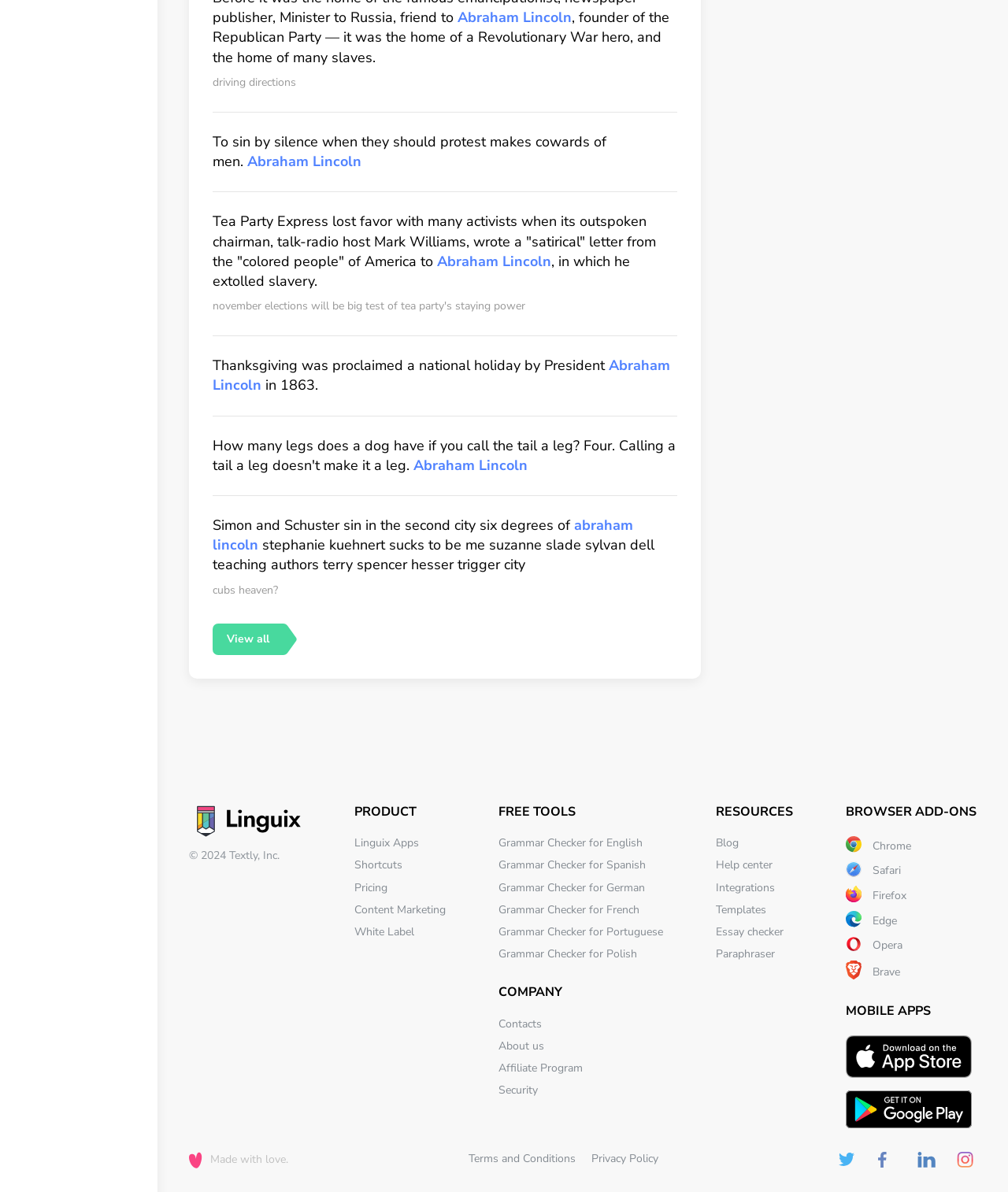Please specify the bounding box coordinates of the region to click in order to perform the following instruction: "view WG&F approves wolf plan".

None